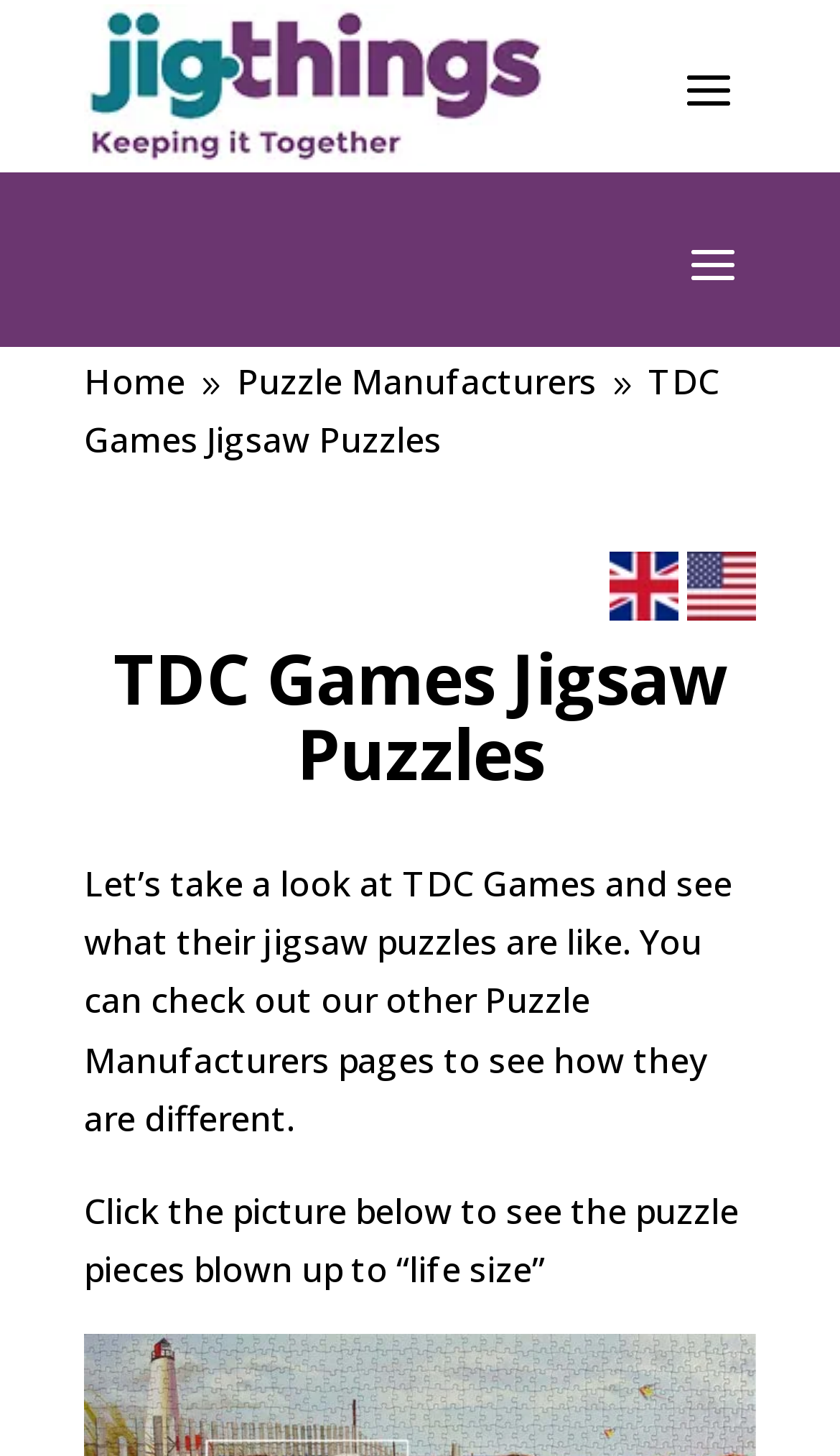Determine the main headline from the webpage and extract its text.

TDC Games Jigsaw Puzzles